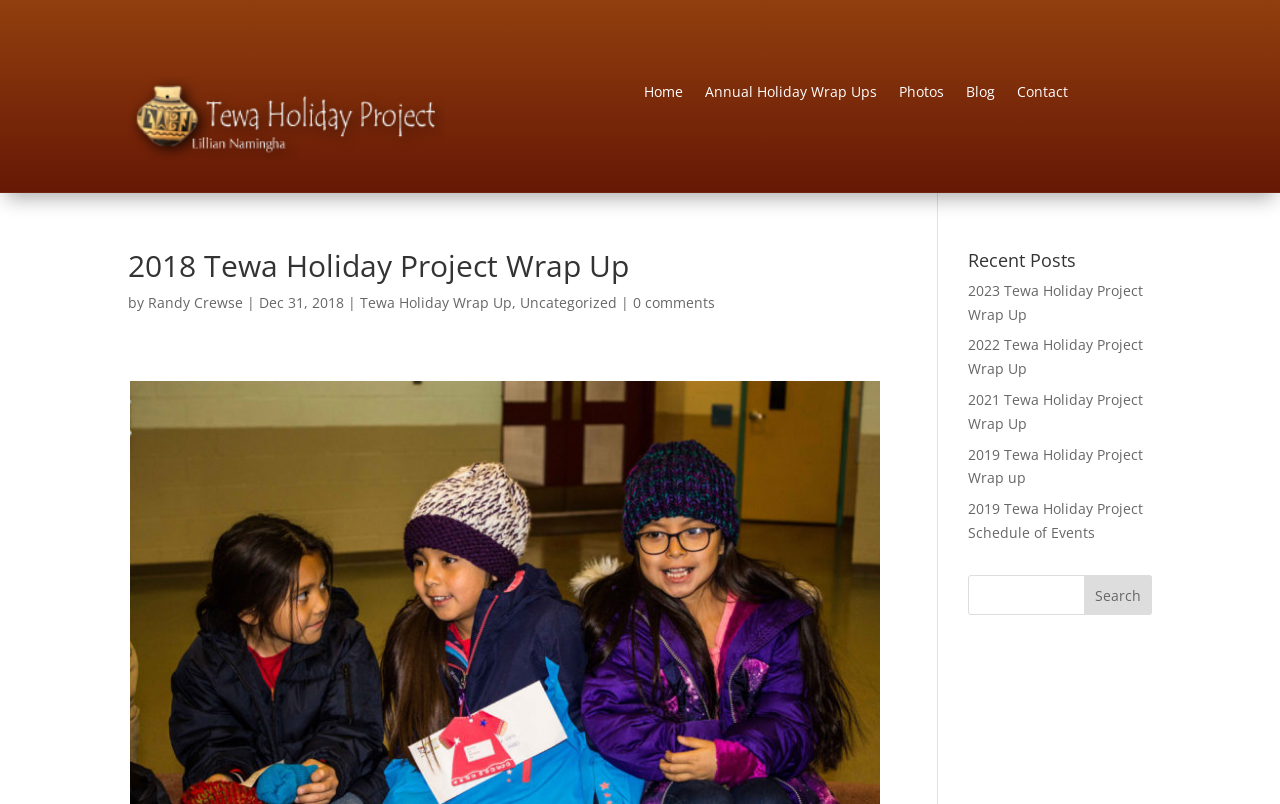Please find the bounding box coordinates of the element's region to be clicked to carry out this instruction: "read 2018 Tewa Holiday Project Wrap Up".

[0.1, 0.312, 0.689, 0.362]